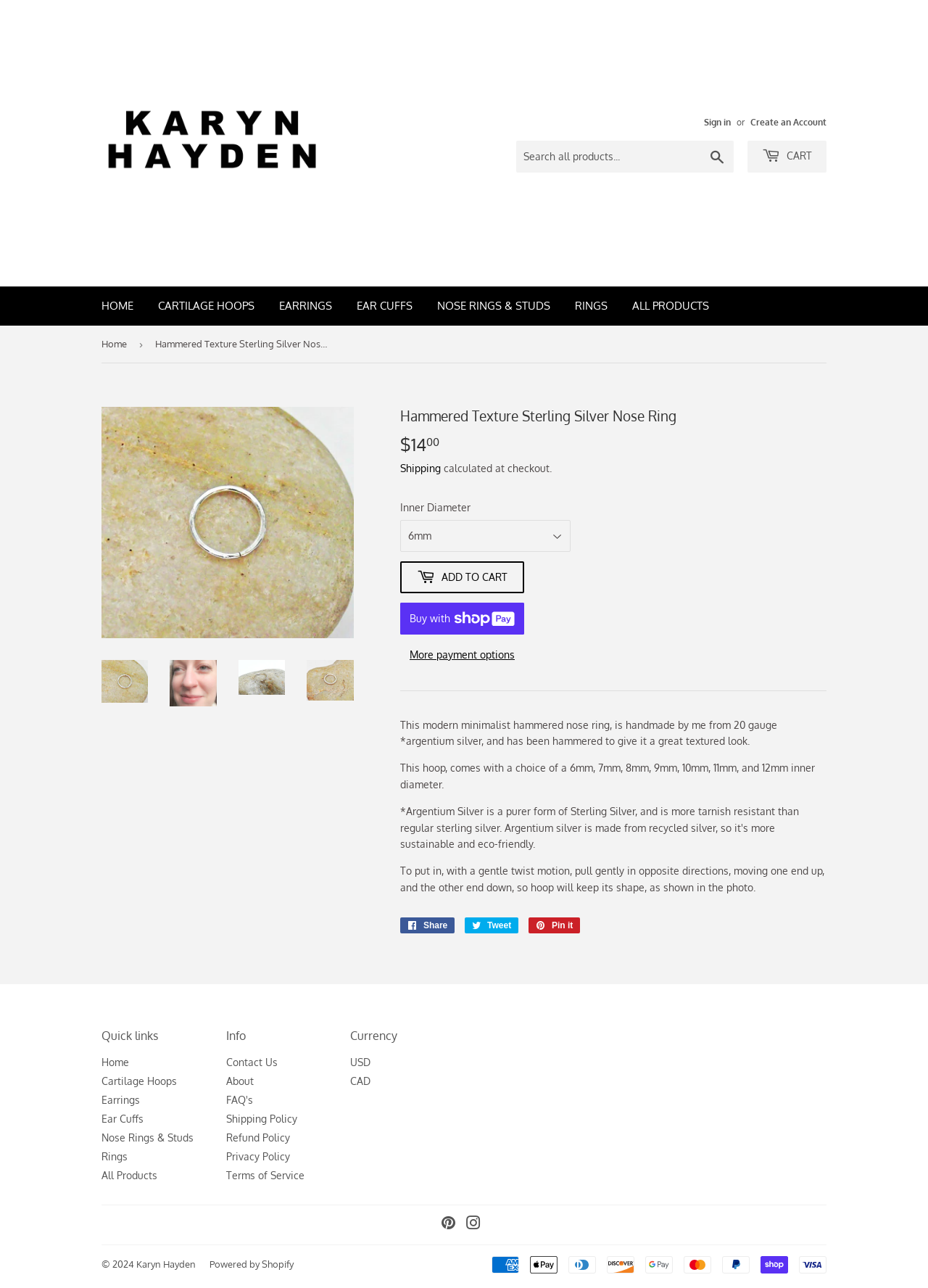Please identify the bounding box coordinates of the clickable element to fulfill the following instruction: "Search all products". The coordinates should be four float numbers between 0 and 1, i.e., [left, top, right, bottom].

[0.556, 0.109, 0.791, 0.134]